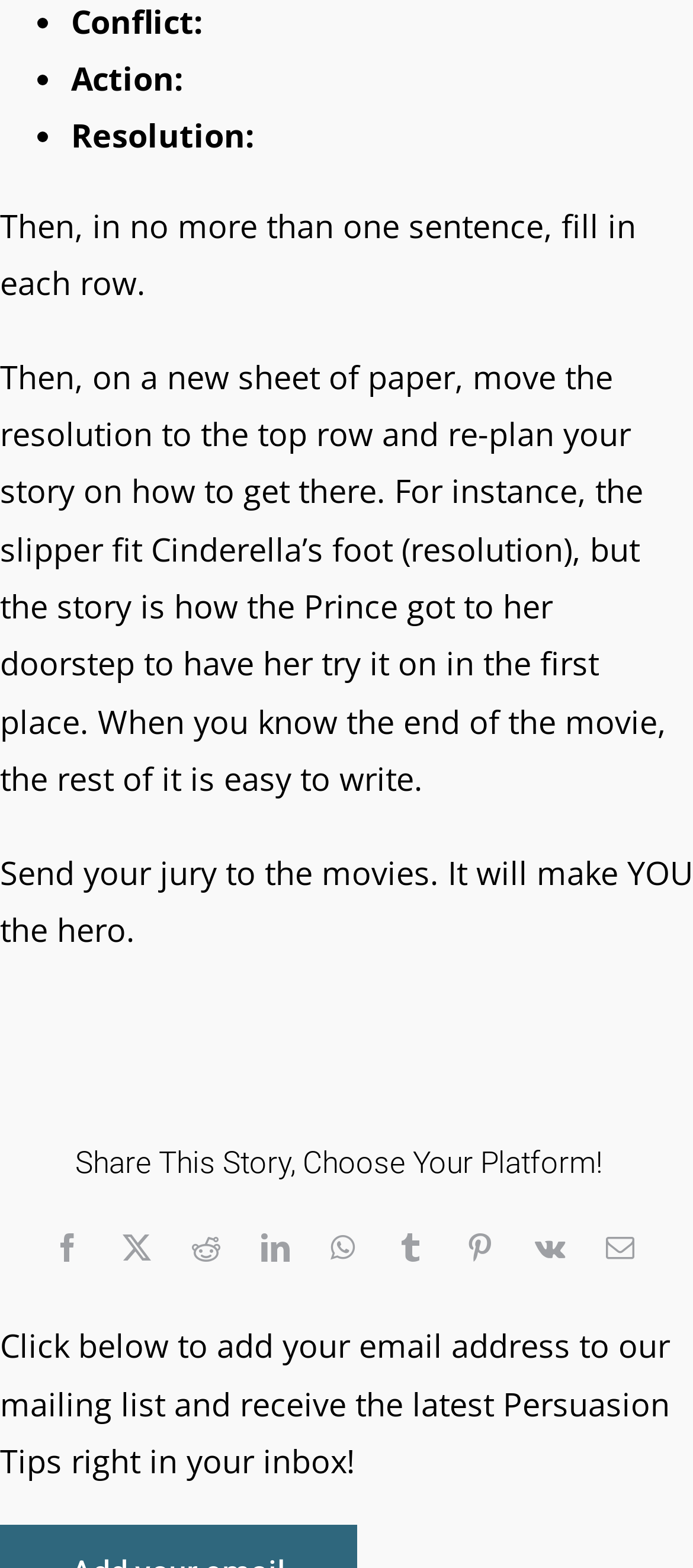Can you specify the bounding box coordinates of the area that needs to be clicked to fulfill the following instruction: "Share this story via Email"?

[0.849, 0.78, 0.941, 0.813]